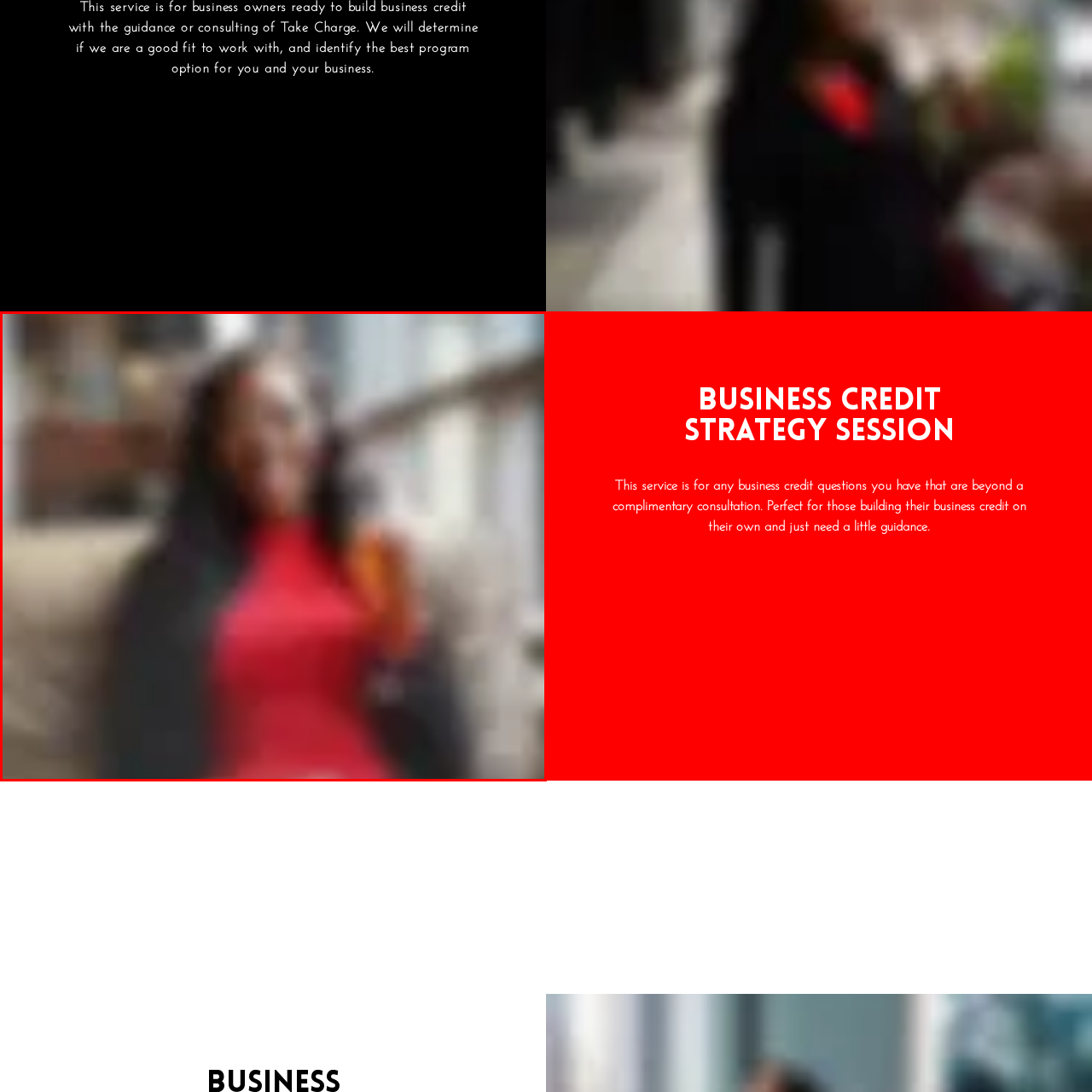Generate an in-depth caption for the image segment highlighted with a red box.

The image captures a joyful moment featuring a woman with long hair, dressed in a vibrant red outfit, sitting comfortably on a soft couch. She is holding a drink, likely toasting to a pleasant occasion or enjoying a leisurely moment. The background suggests a cozy café or lounge setting with light filtering through glass windows, enhancing the warm and inviting atmosphere. This scene embodies relaxation and enjoyment, fitting perfectly with the theme of a "Business Credit Strategy Session," aimed at providing guidance for entrepreneurs navigating their business credit journey.